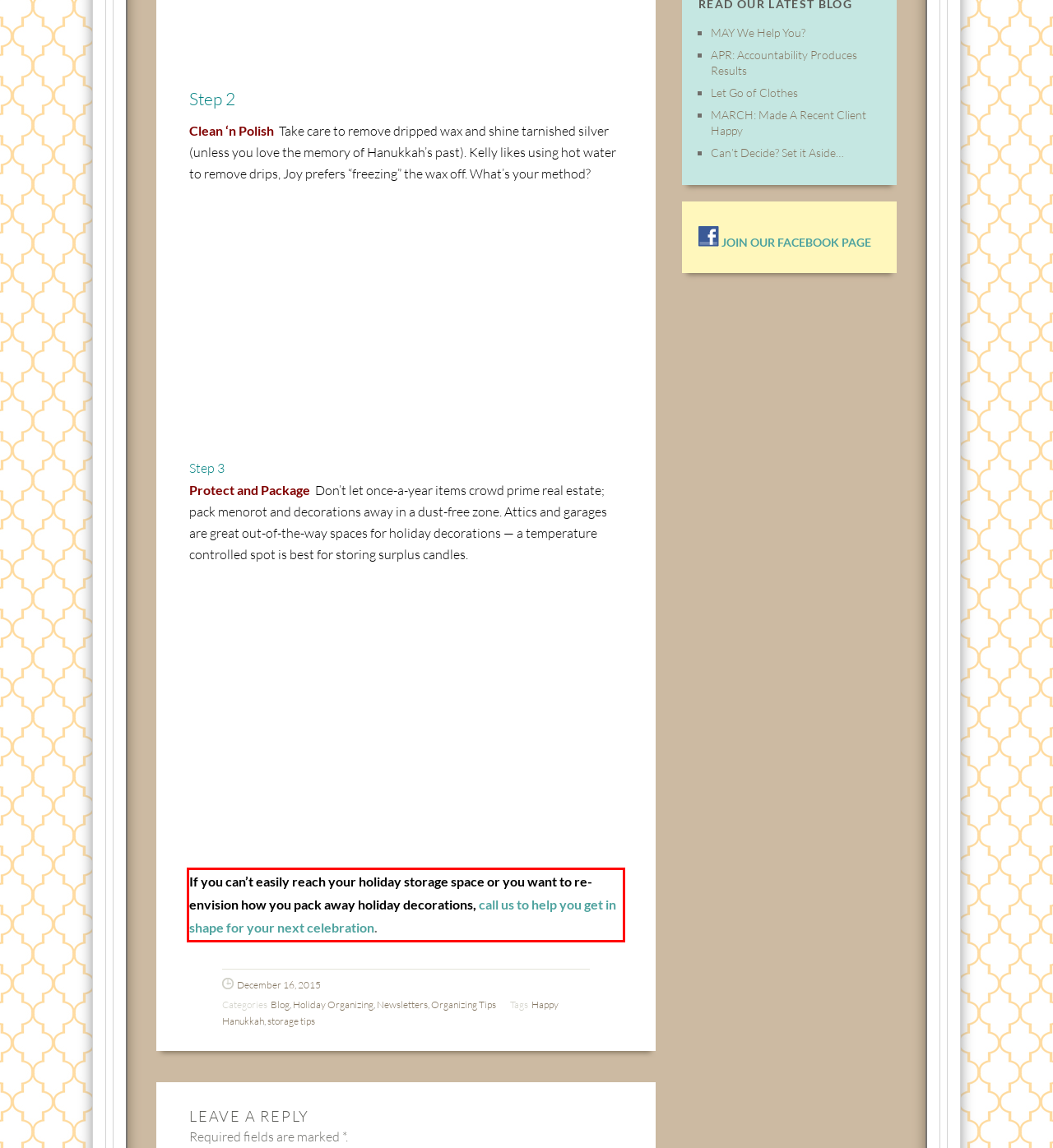Your task is to recognize and extract the text content from the UI element enclosed in the red bounding box on the webpage screenshot.

If you can’t easily reach your holiday storage space or you want to re-envision how you pack away holiday decorations, call us to help you get in shape for your next celebration.